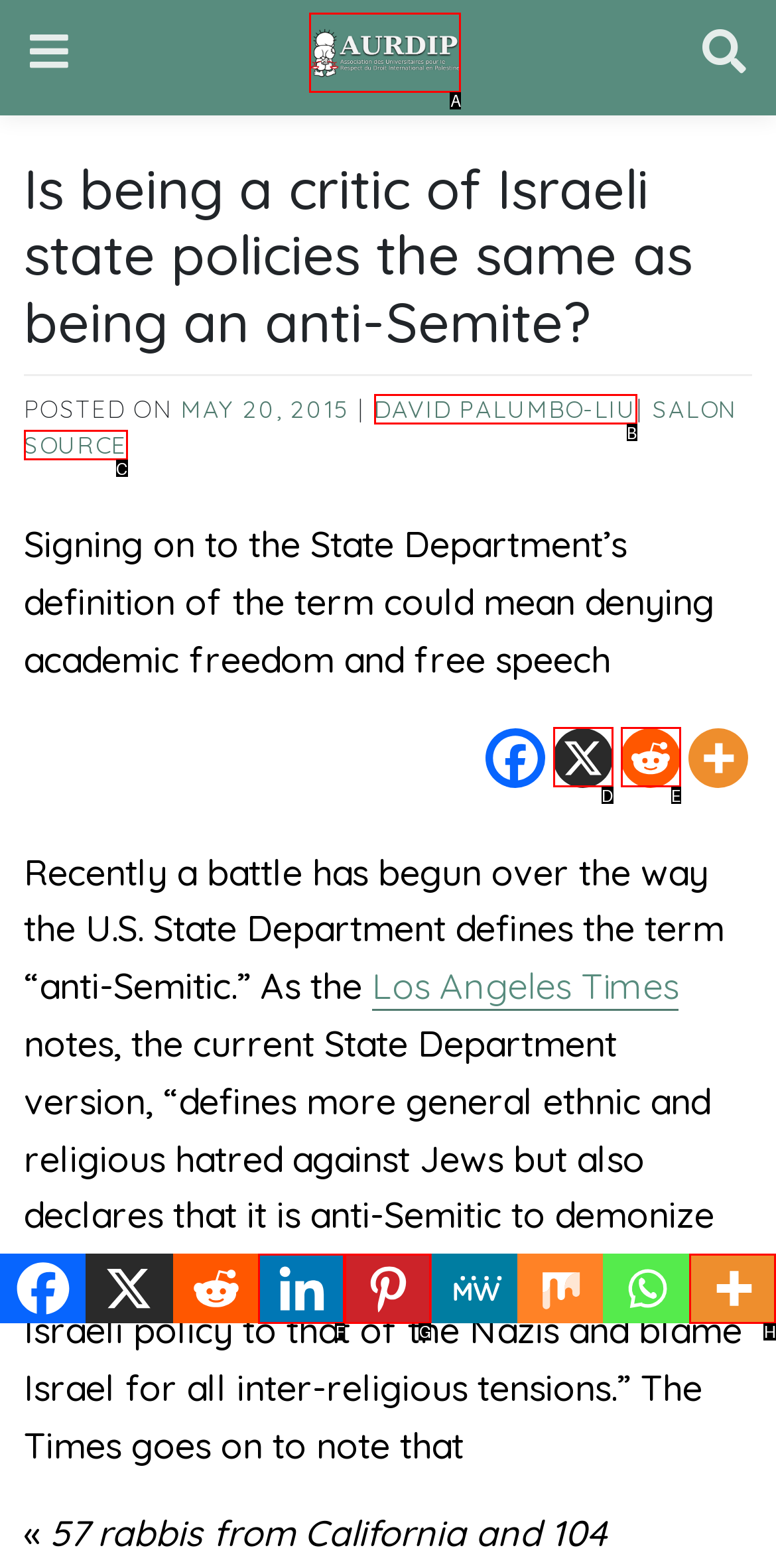Select the appropriate HTML element to click for the following task: Share on Reddit
Answer with the letter of the selected option from the given choices directly.

E